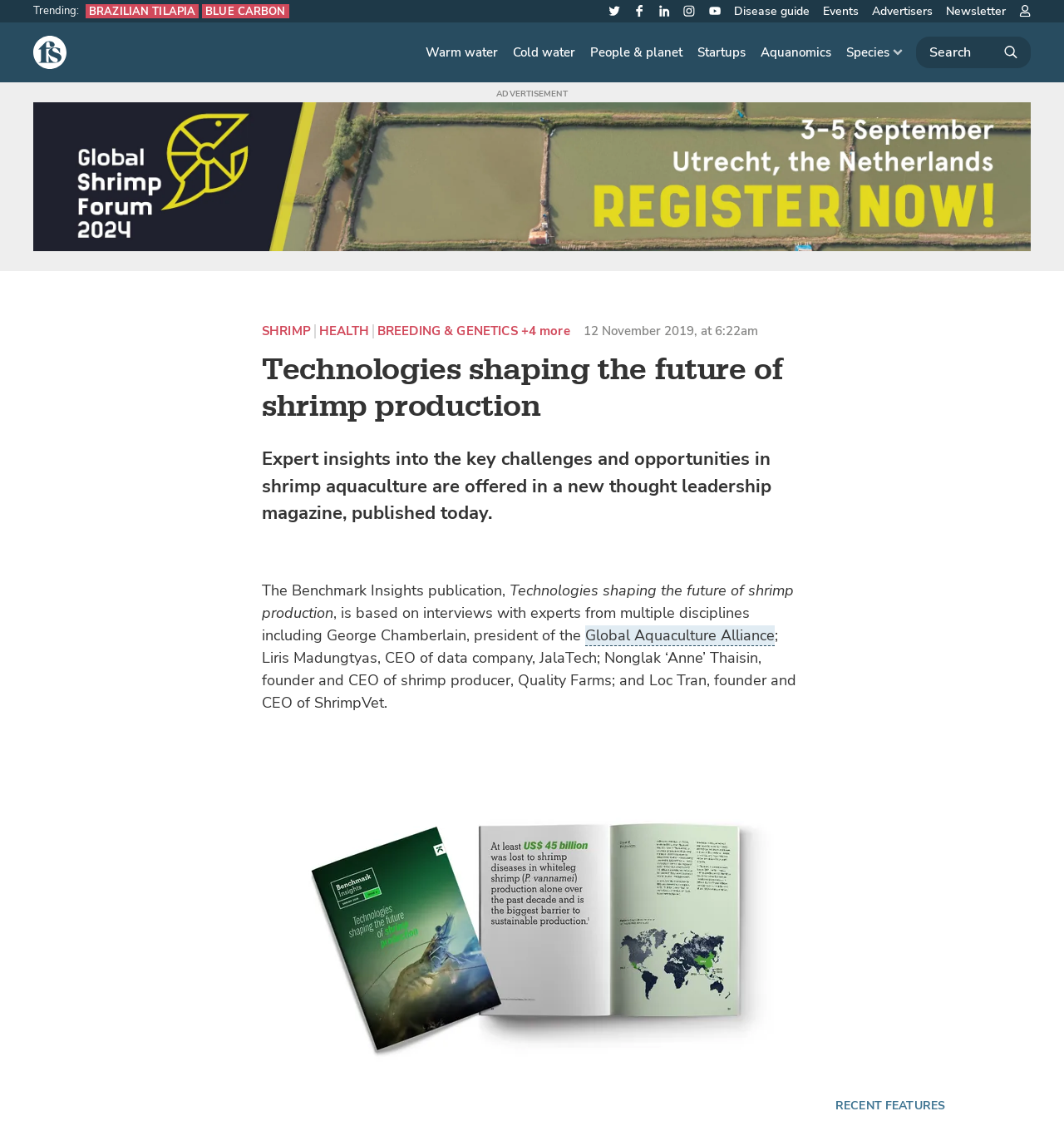How many social media links are in the secondary navigation?
From the image, provide a succinct answer in one word or a short phrase.

5